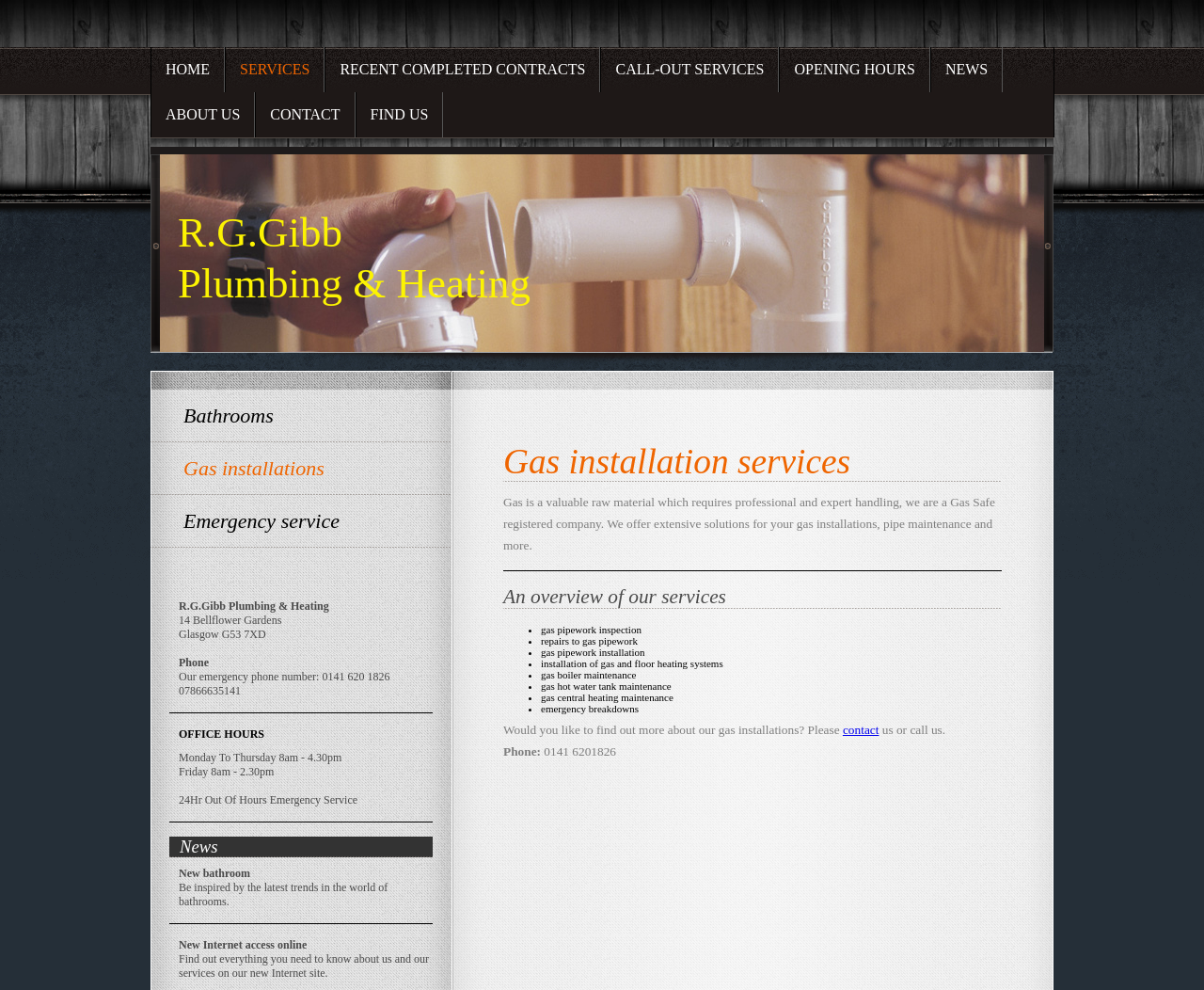Show the bounding box coordinates of the region that should be clicked to follow the instruction: "Click contact."

[0.7, 0.73, 0.73, 0.744]